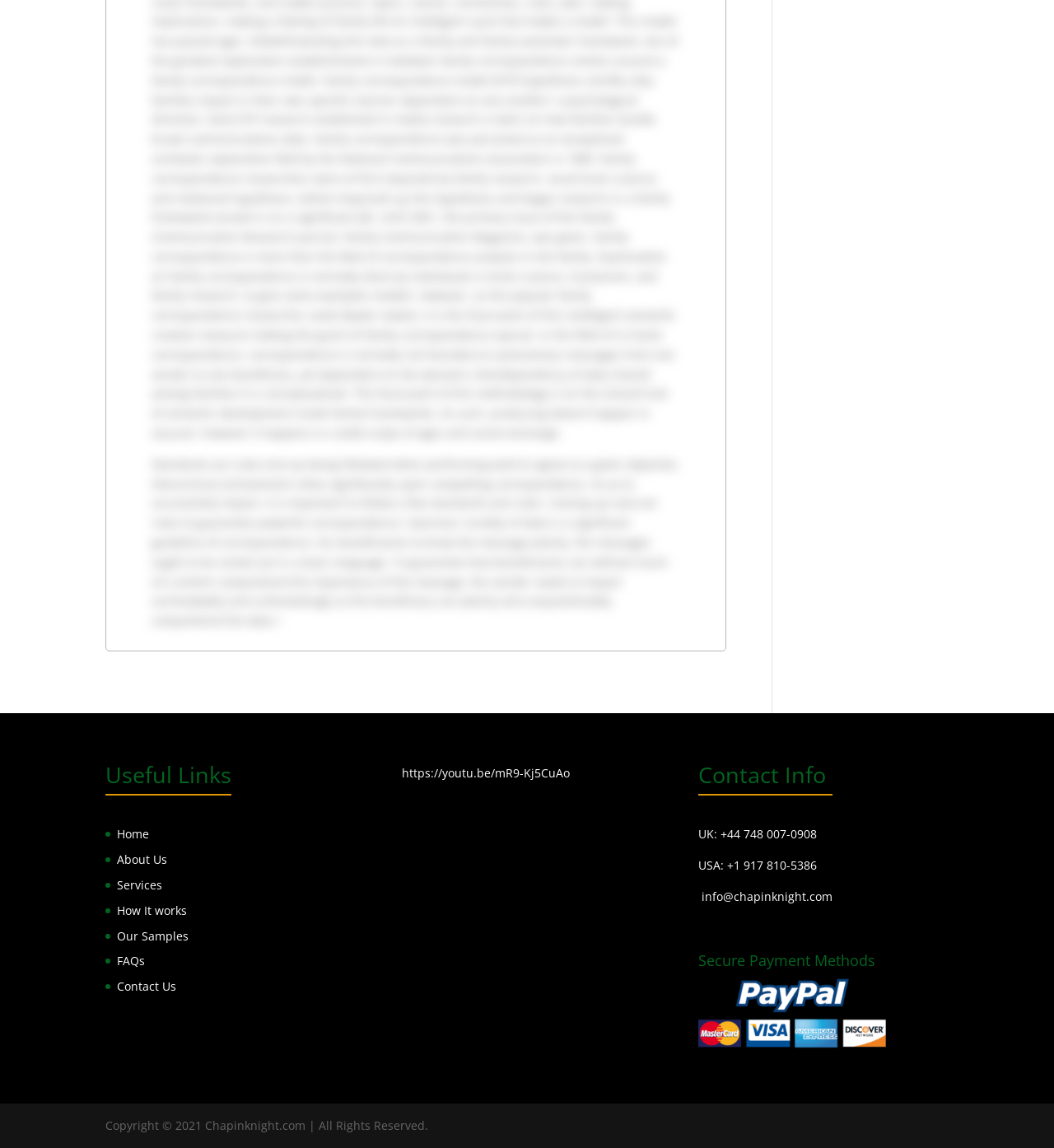What is the main topic of the text?
Based on the image, give a concise answer in the form of a single word or short phrase.

Standards and communication